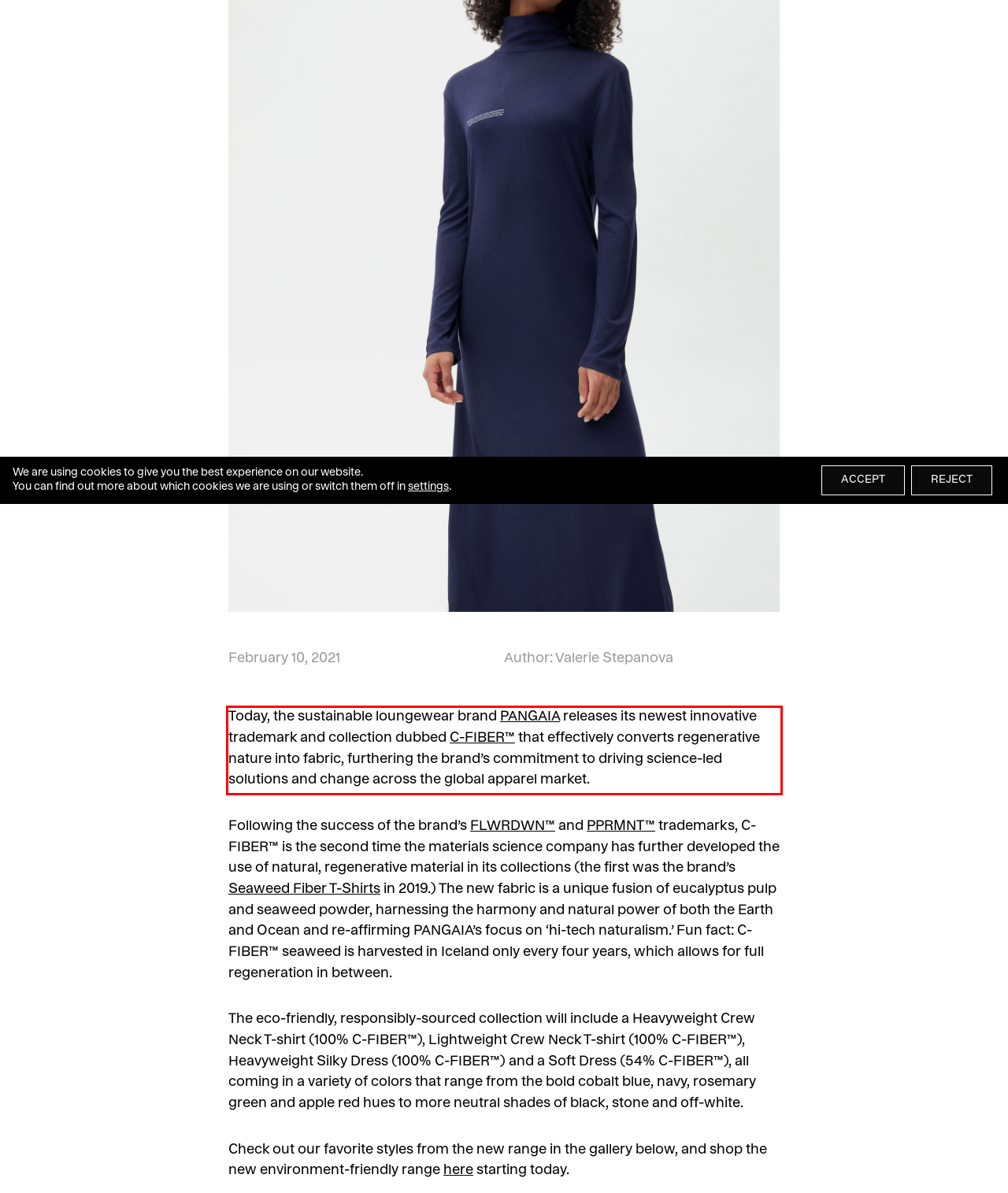Examine the webpage screenshot, find the red bounding box, and extract the text content within this marked area.

Today, the sustainable loungewear brand PANGAIA releases its newest innovative trademark and collection dubbed C-FIBER™ that effectively converts regenerative nature into fabric, furthering the brand’s commitment to driving science-led solutions and change across the global apparel market.